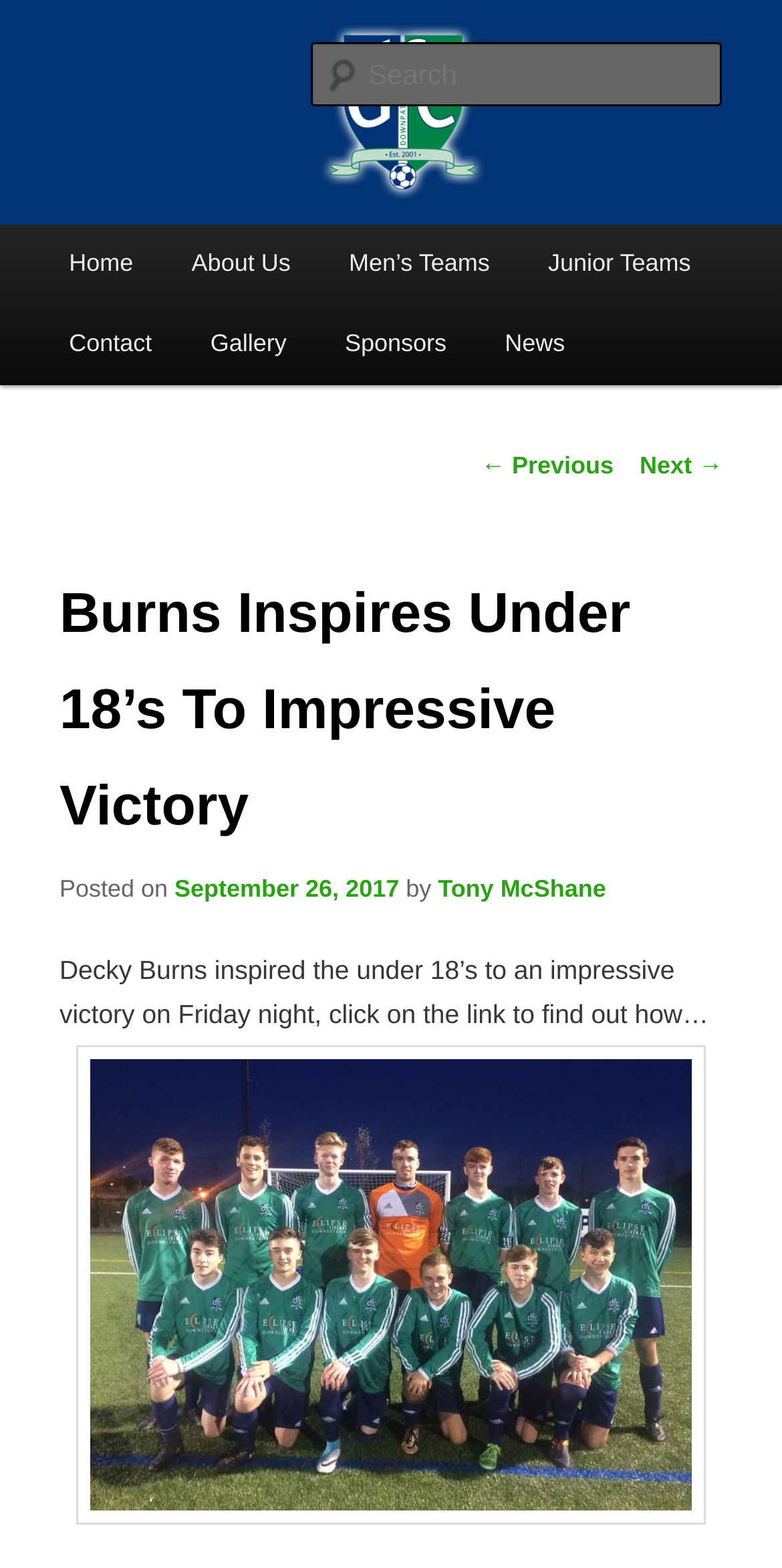Who is the author of the article?
Based on the image, give a one-word or short phrase answer.

Tony McShane